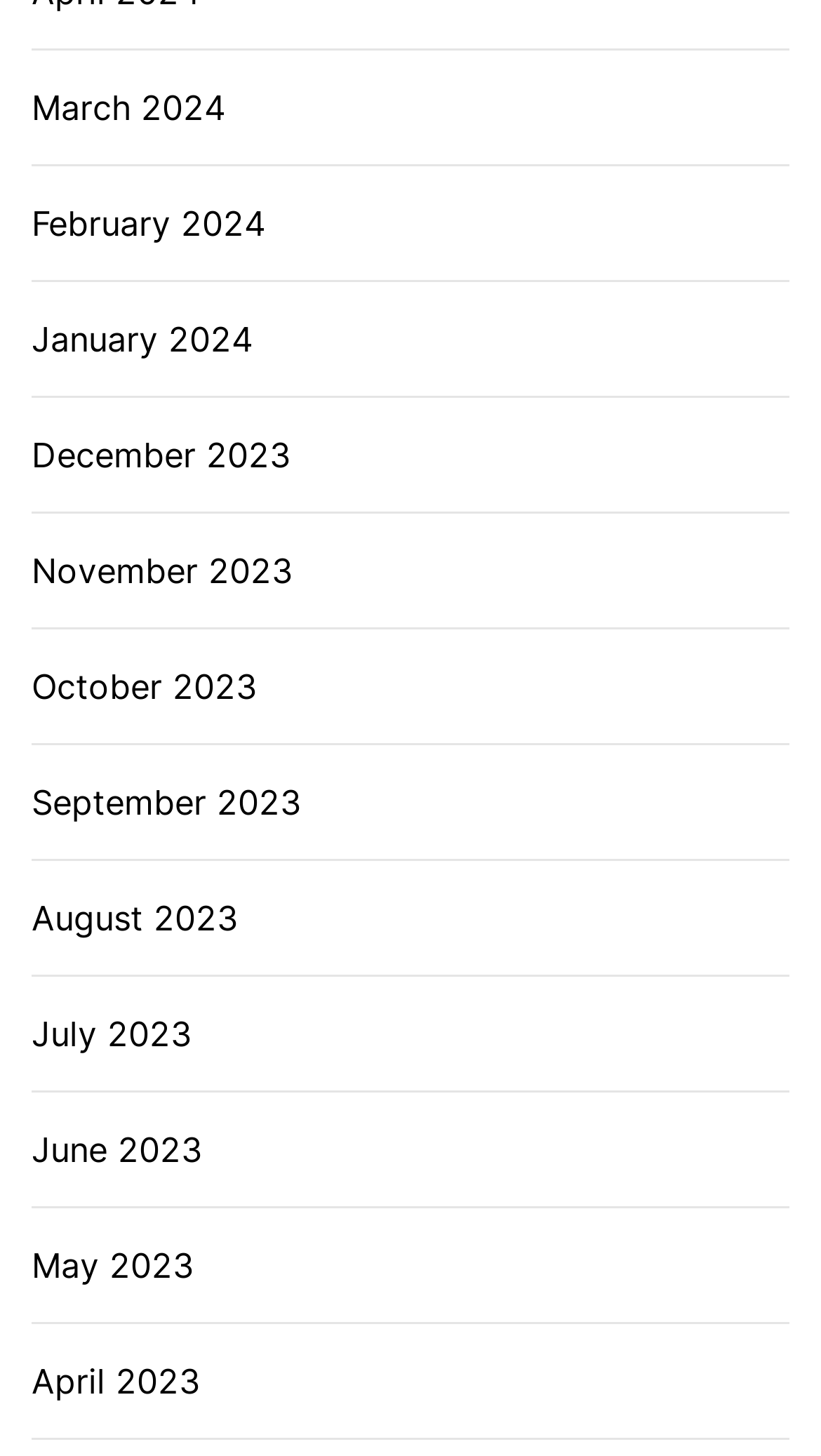What is the earliest month listed?
From the image, respond using a single word or phrase.

April 2023